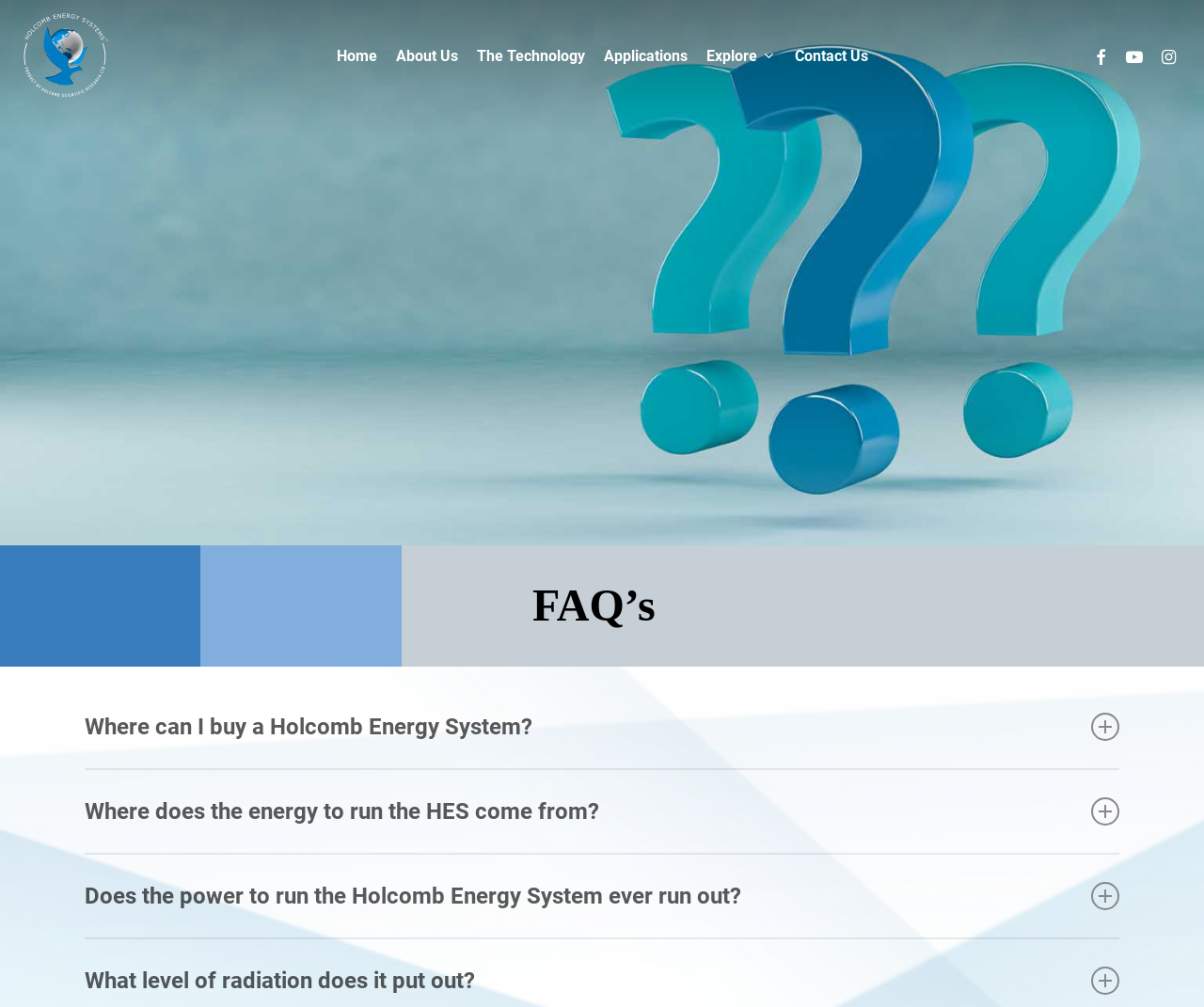Give a short answer using one word or phrase for the question:
What is the first FAQ question?

Where can I buy a Holcomb Energy System?